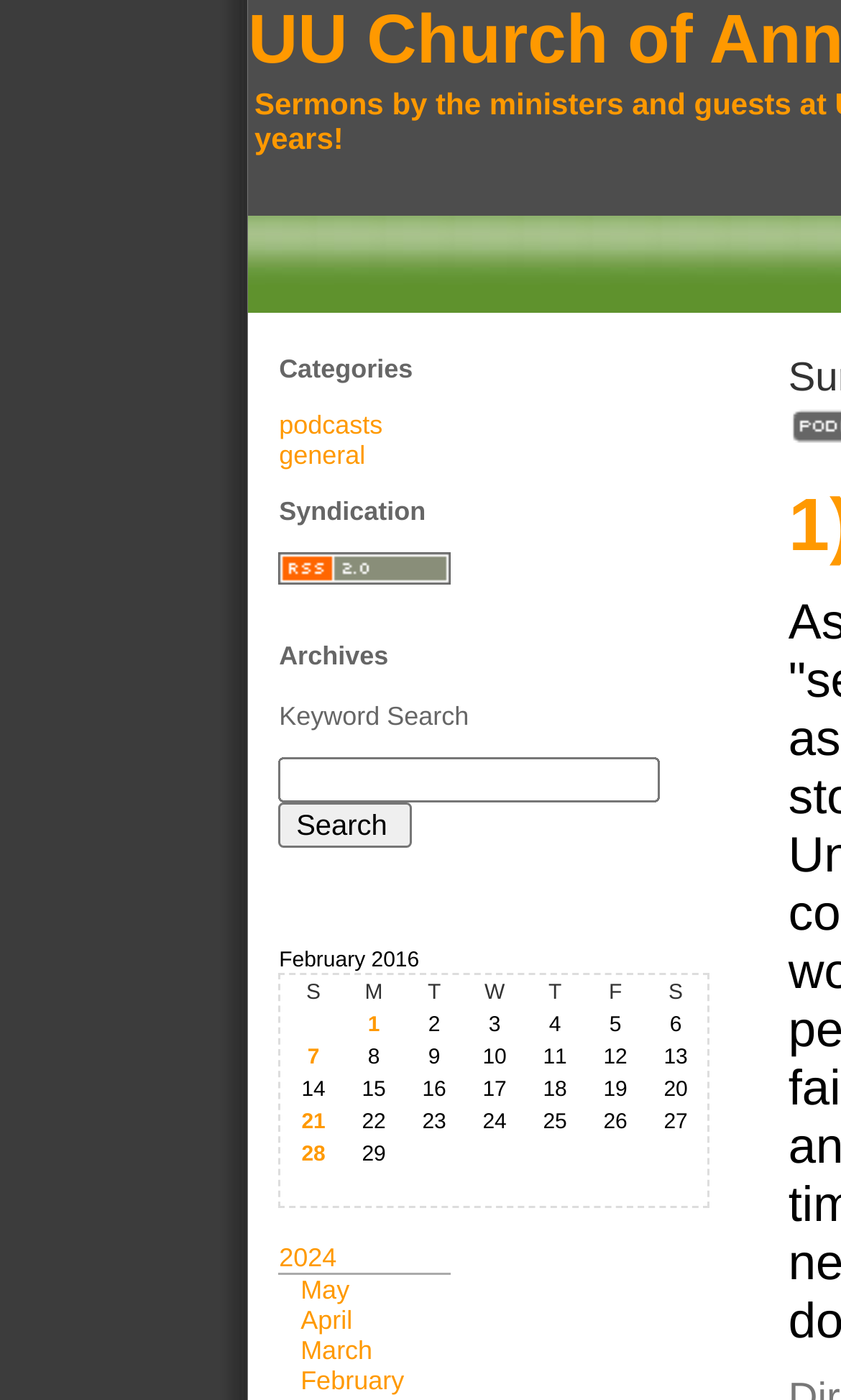How many days are listed in the current month? Please answer the question using a single word or phrase based on the image.

28